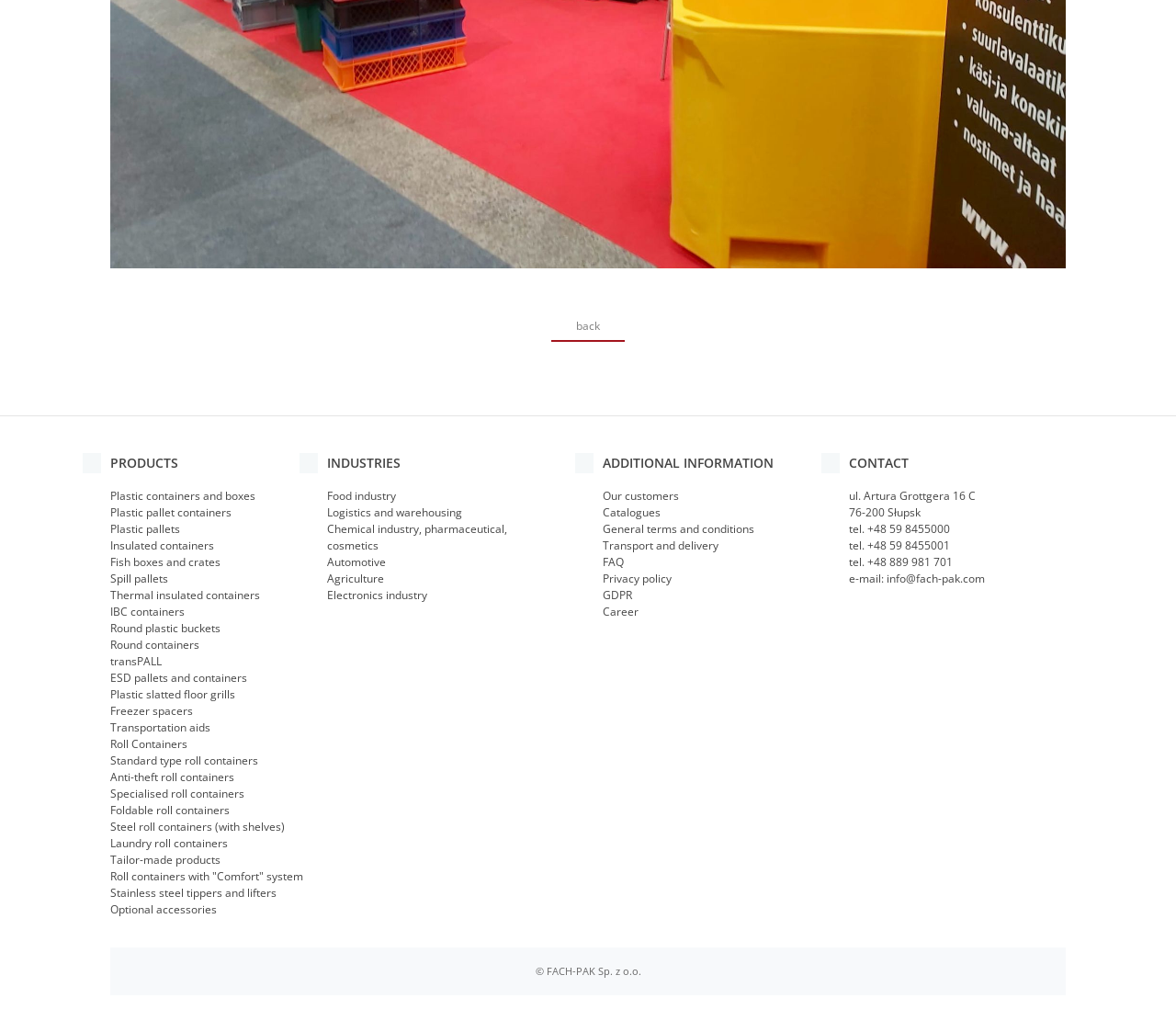Please identify the bounding box coordinates of where to click in order to follow the instruction: "Go to 'CONTACT'".

[0.722, 0.439, 0.906, 0.459]